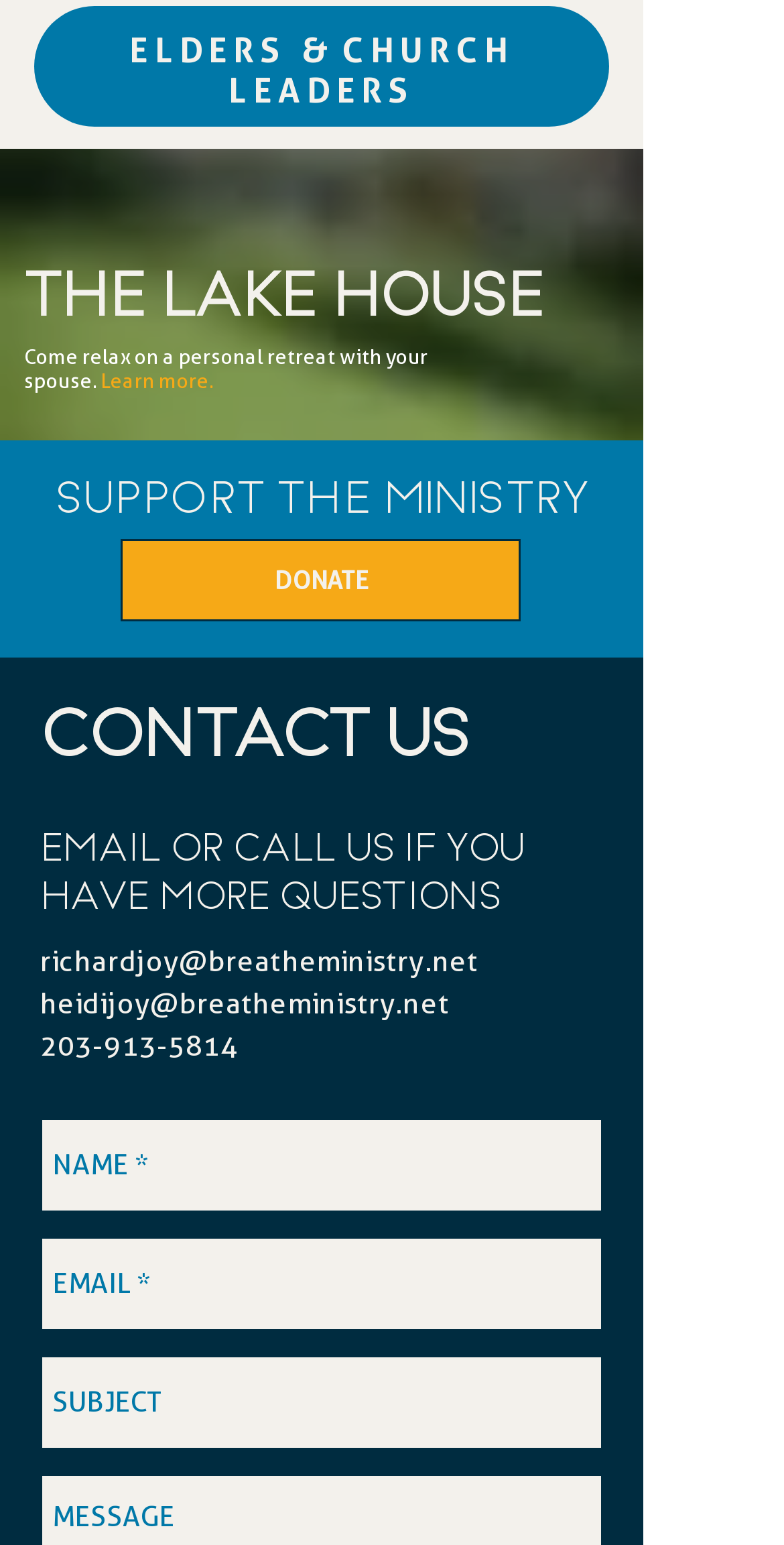How many email addresses are provided for contact?
Answer briefly with a single word or phrase based on the image.

2